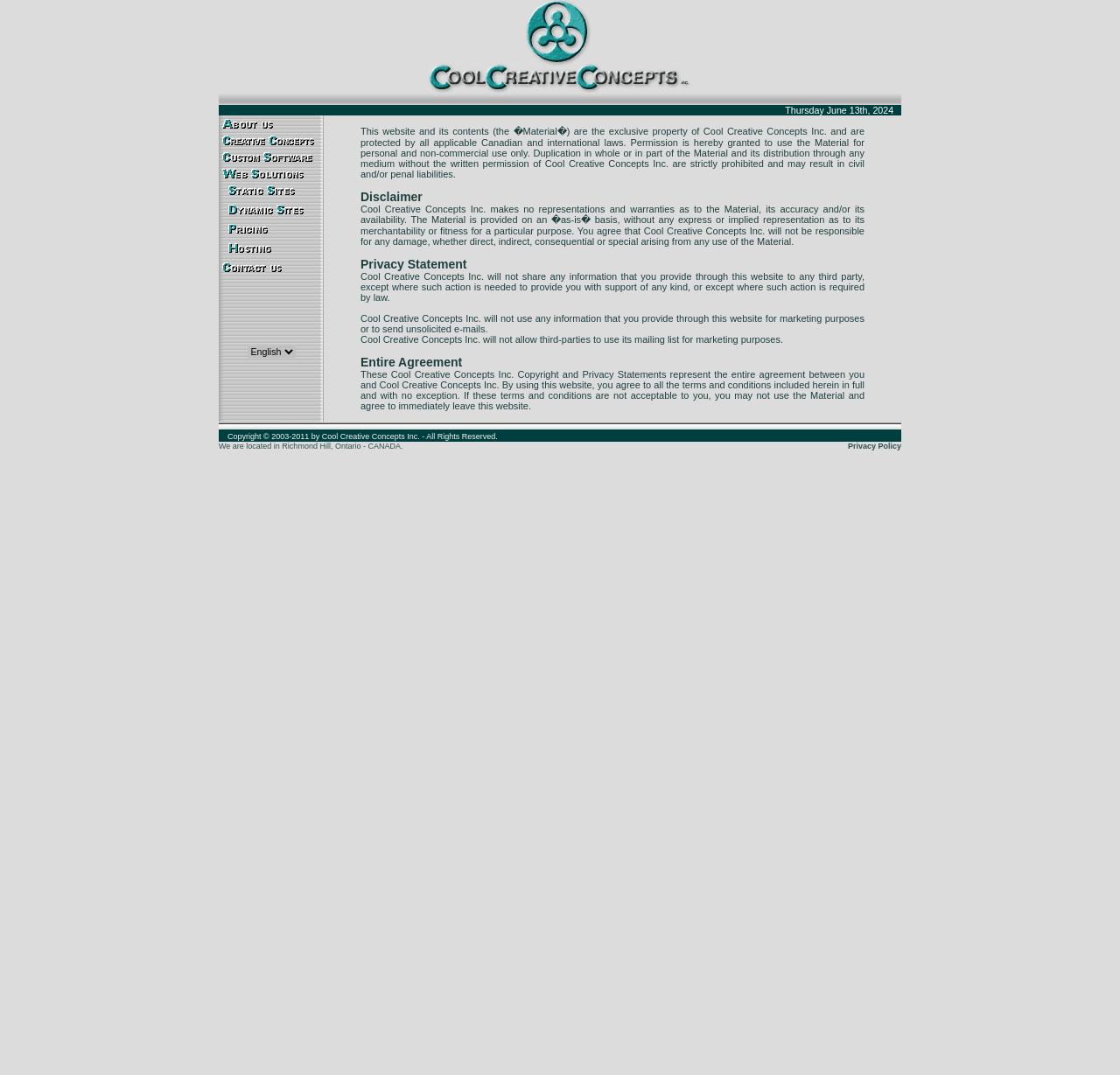Please provide a one-word or short phrase answer to the question:
What is the date mentioned on the webpage?

Thursday June 13th, 2024